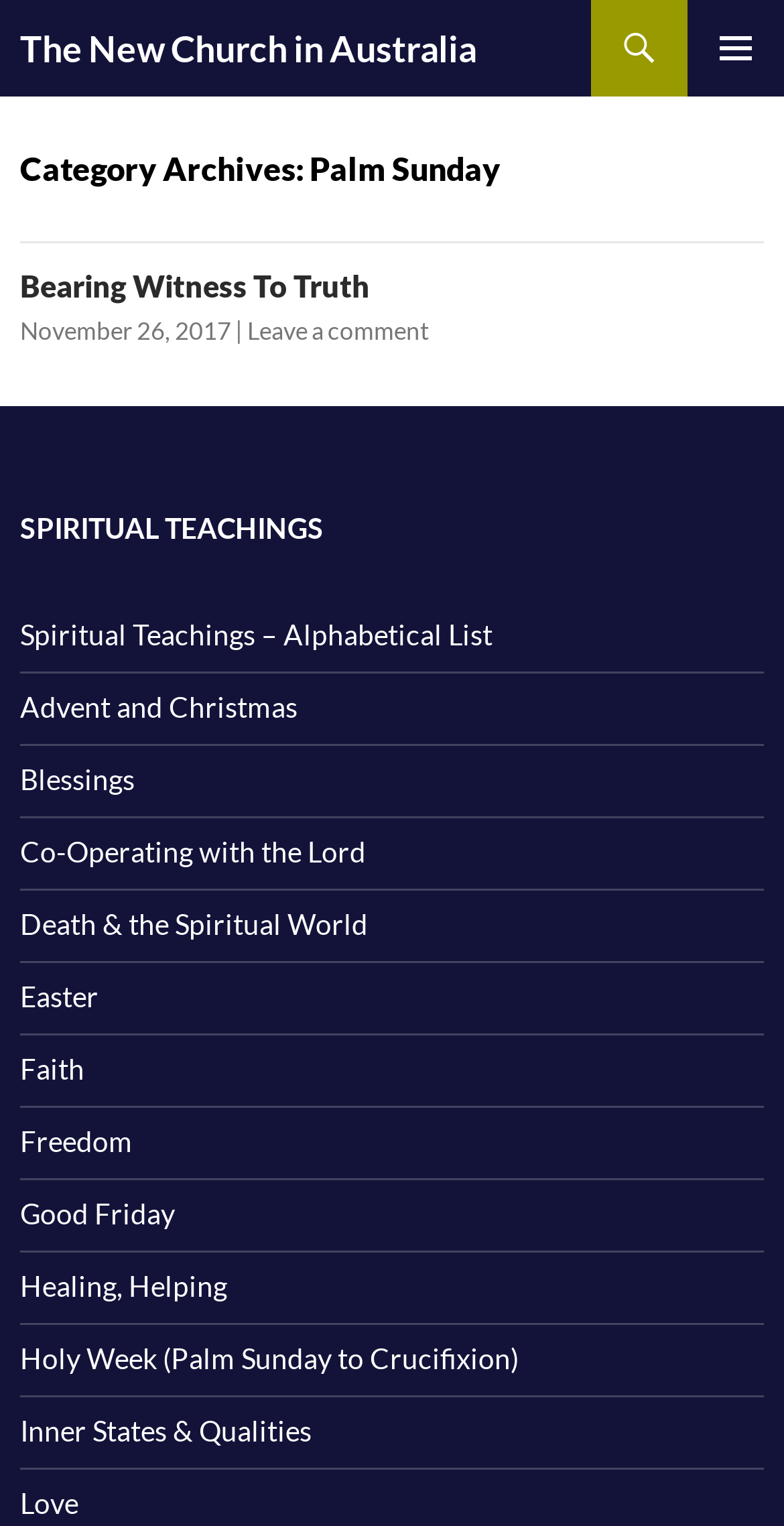What is the title of the article?
Examine the webpage screenshot and provide an in-depth answer to the question.

The title of the article can be found by looking at the heading 'Bearing Witness To Truth' which is a sub-element of the article element.